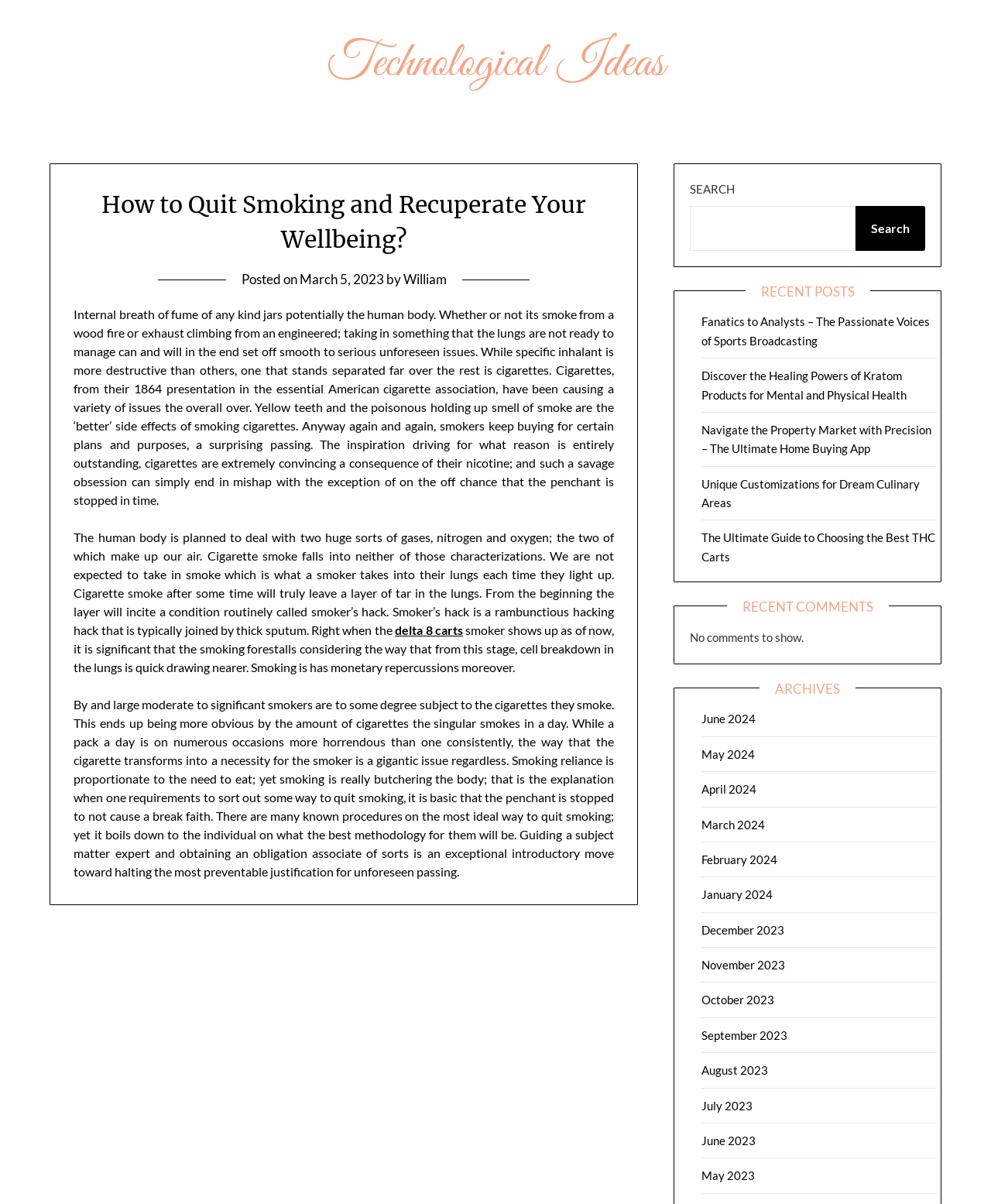Refer to the element description March 5, 2023March 15, 2023 and identify the corresponding bounding box in the screenshot. Format the coordinates as (top-left x, top-left y, bottom-right x, bottom-right y) with values in the range of 0 to 1.

[0.302, 0.225, 0.387, 0.239]